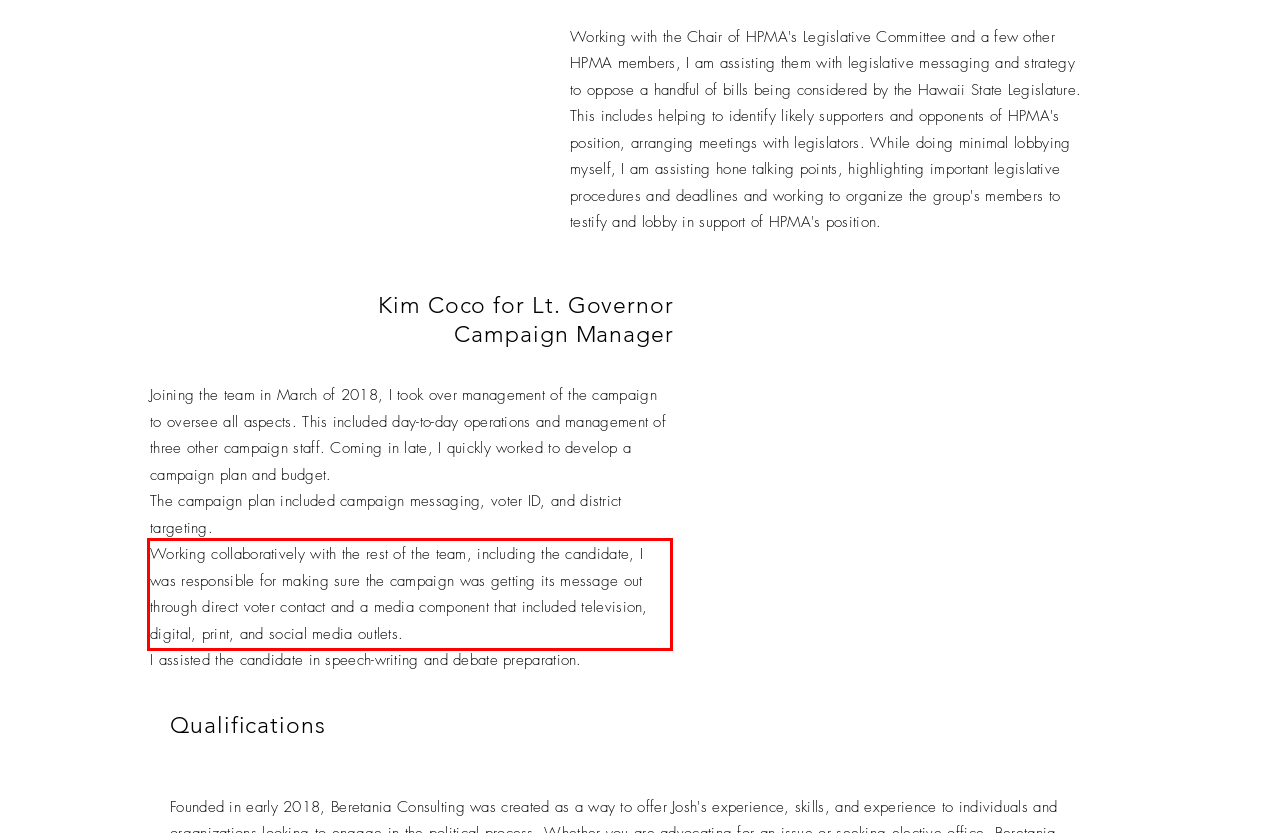Using the provided screenshot, read and generate the text content within the red-bordered area.

Working collaboratively with the rest of the team, including the candidate, I was responsible for making sure the campaign was getting its message out through direct voter contact and a media component that included television, digital, print, and social media outlets.